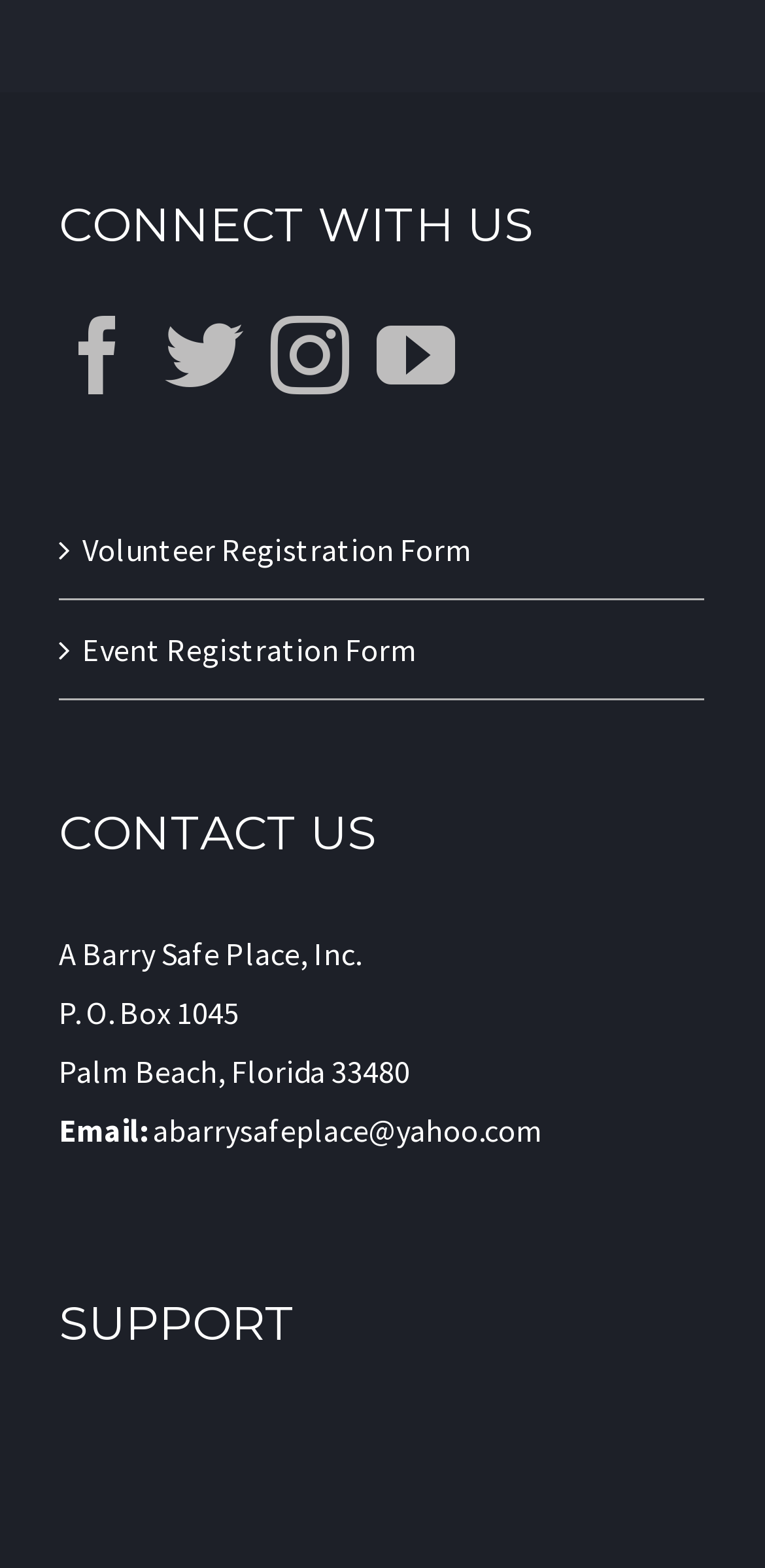What is the email address to contact?
Using the screenshot, give a one-word or short phrase answer.

abarrysafeplace@yahoo.com